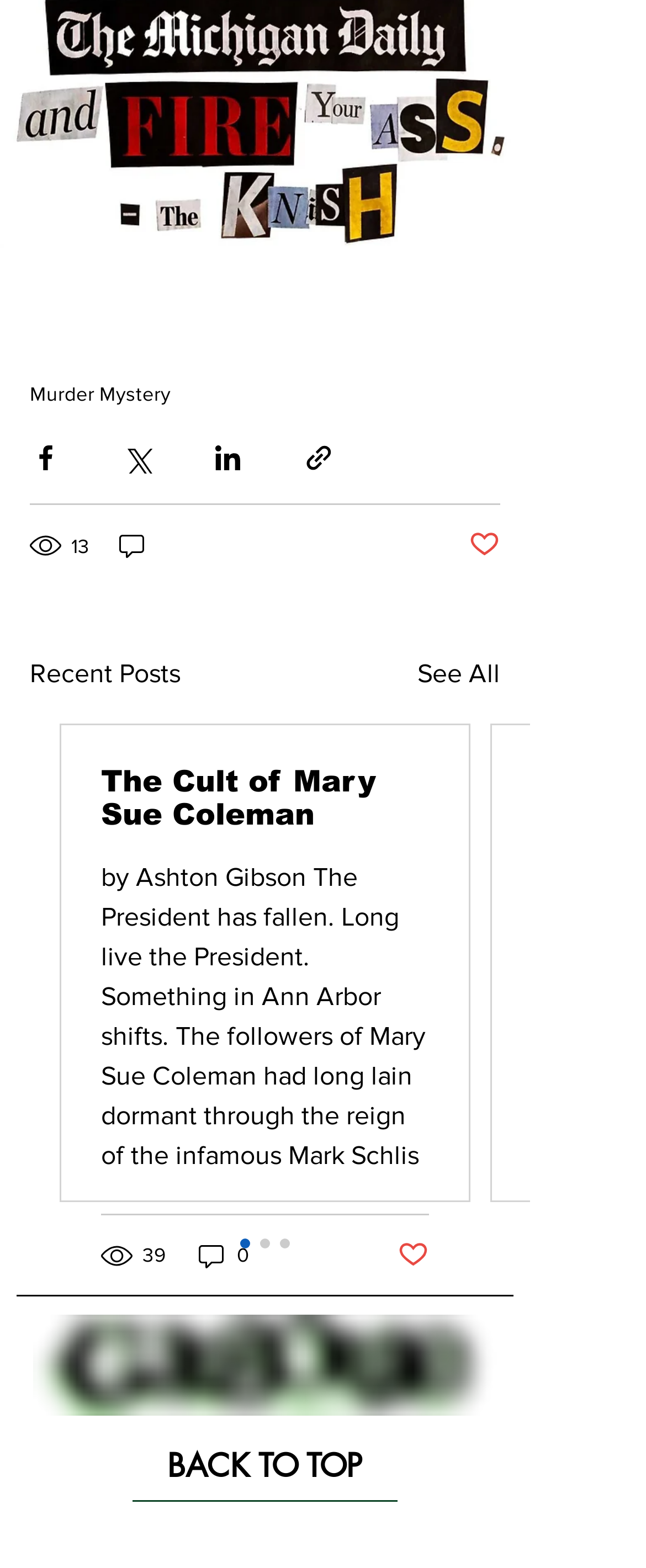Provide the bounding box coordinates for the UI element that is described by this text: "Post not marked as liked". The coordinates should be in the form of four float numbers between 0 and 1: [left, top, right, bottom].

[0.615, 0.79, 0.664, 0.812]